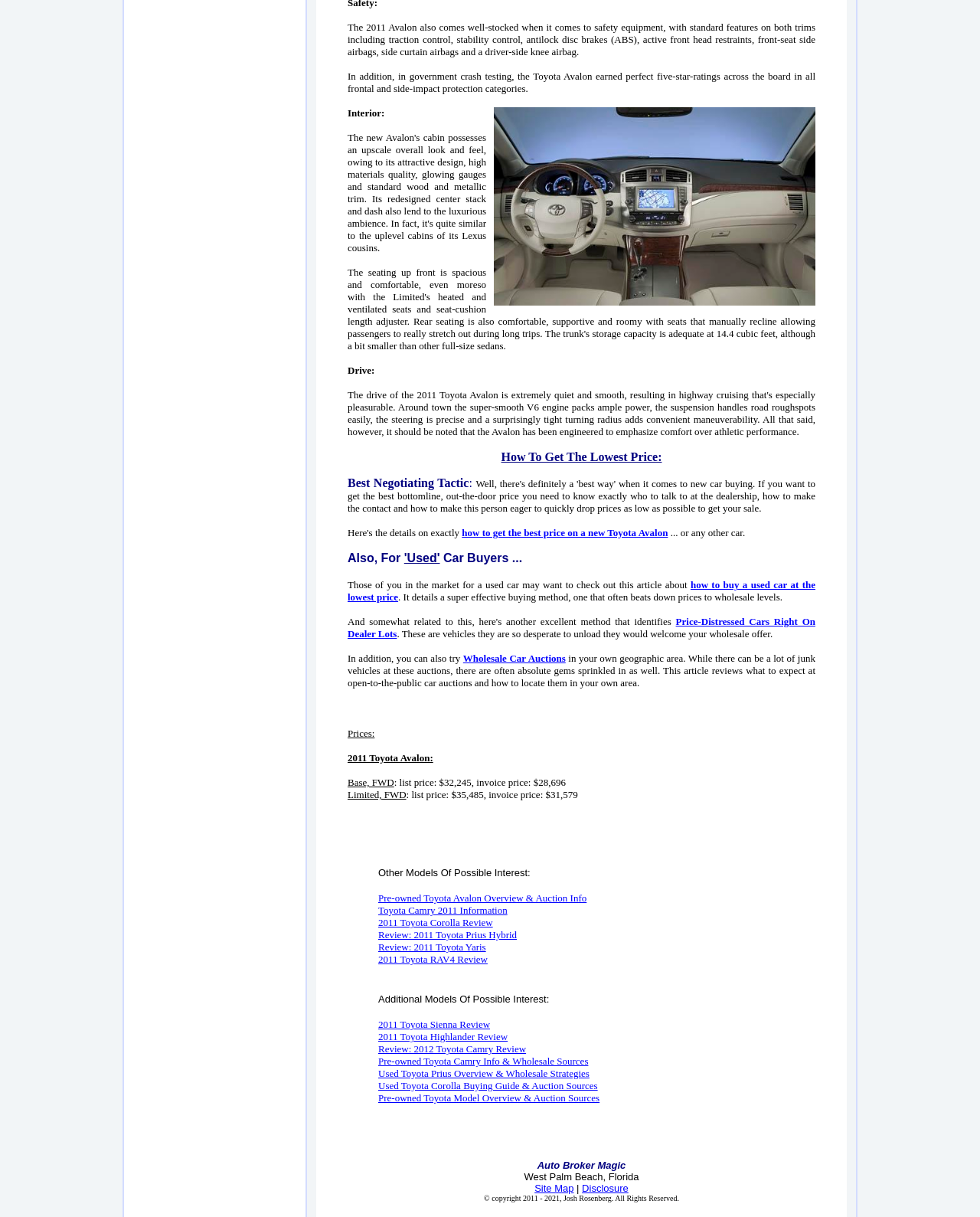What is the purpose of the webpage?
Please analyze the image and answer the question with as much detail as possible.

The webpage provides detailed information about the 2011 Toyota Avalon, including its safety features, interior, drive, prices, and other related information, suggesting that the purpose of the webpage is to provide information on Toyota Avalon.